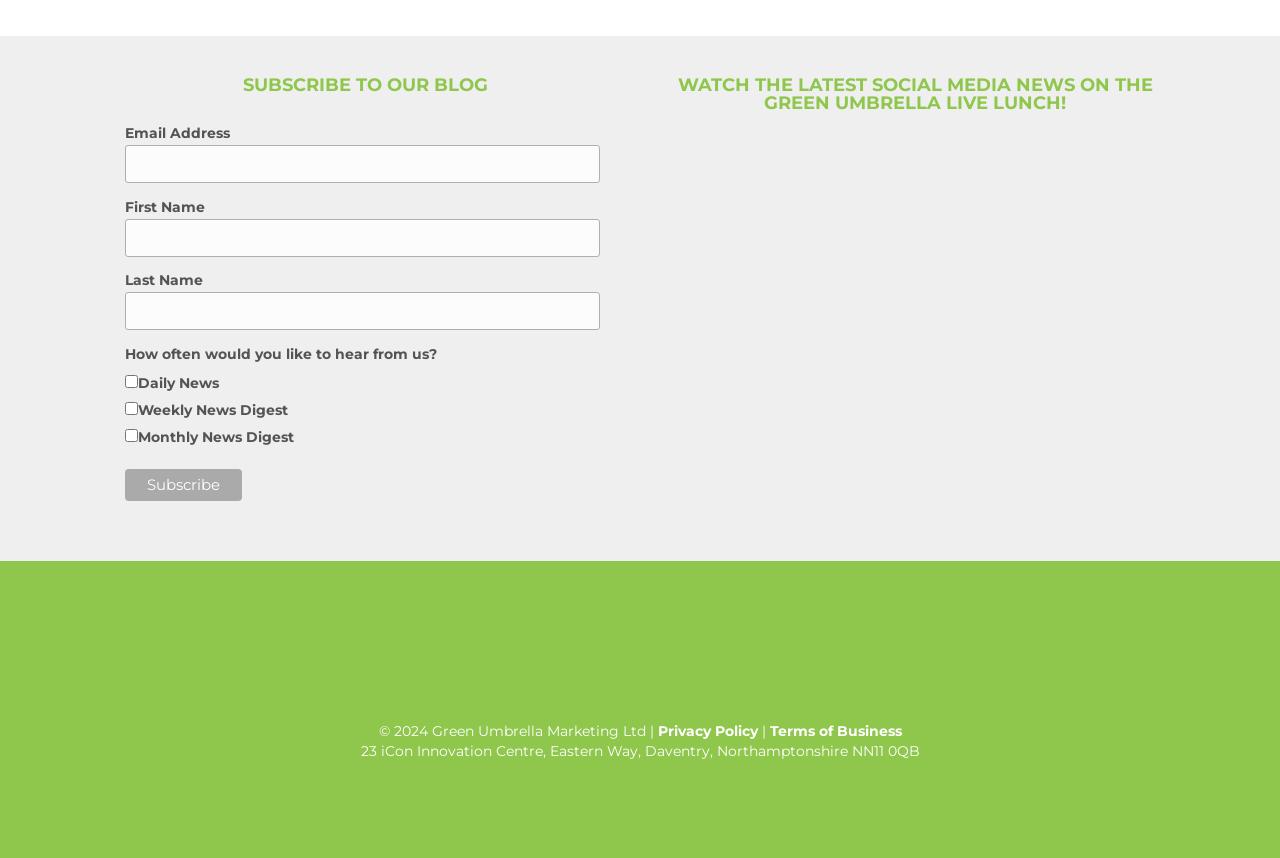What is the name of the company mentioned at the bottom of the page?
Could you give a comprehensive explanation in response to this question?

The company name is mentioned at the bottom of the page, along with the copyright information and address, as '© 2024 Green Umbrella Marketing Ltd'.